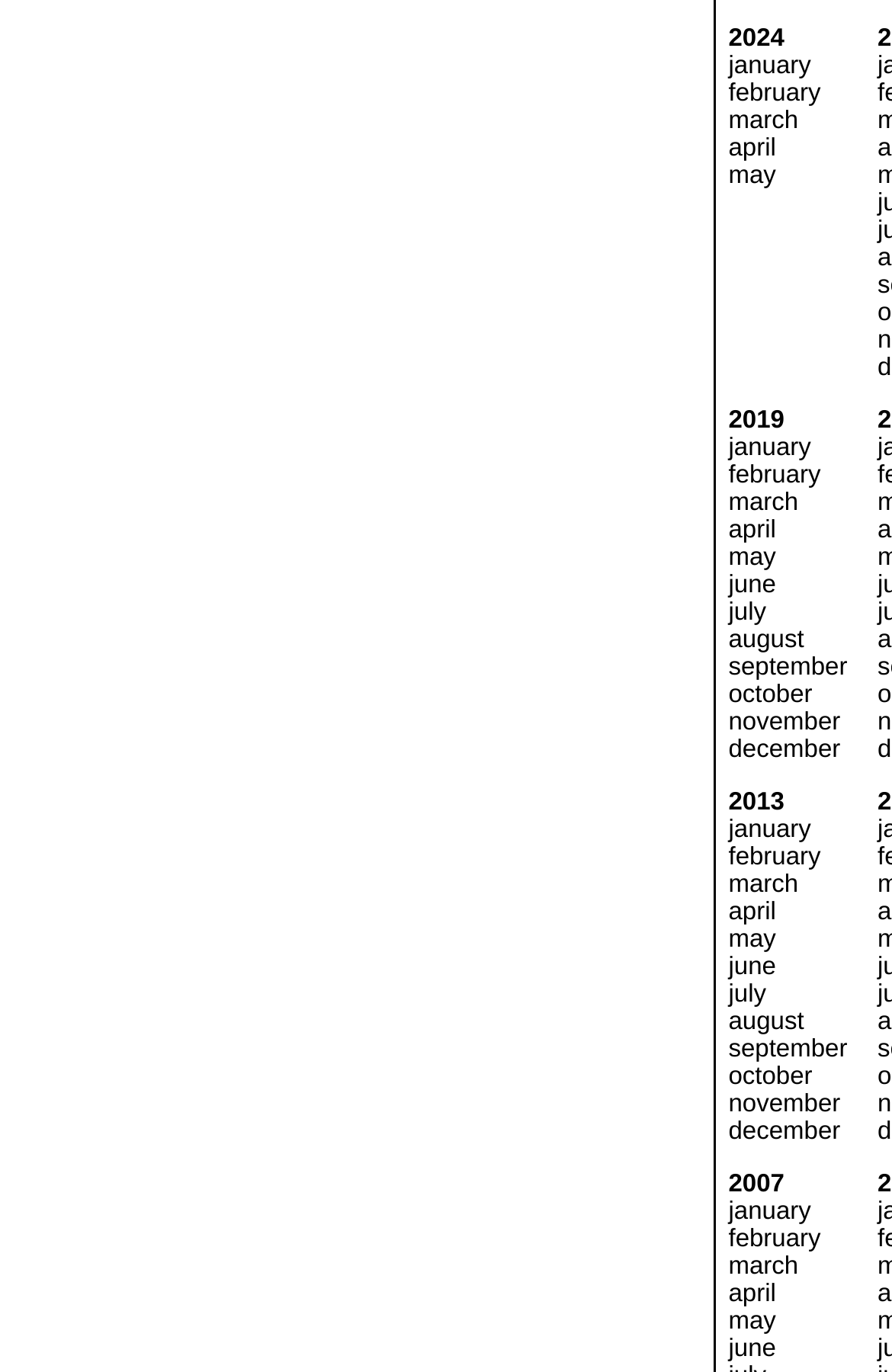Find the UI element described as: "october" and predict its bounding box coordinates. Ensure the coordinates are four float numbers between 0 and 1, [left, top, right, bottom].

[0.817, 0.775, 0.911, 0.795]